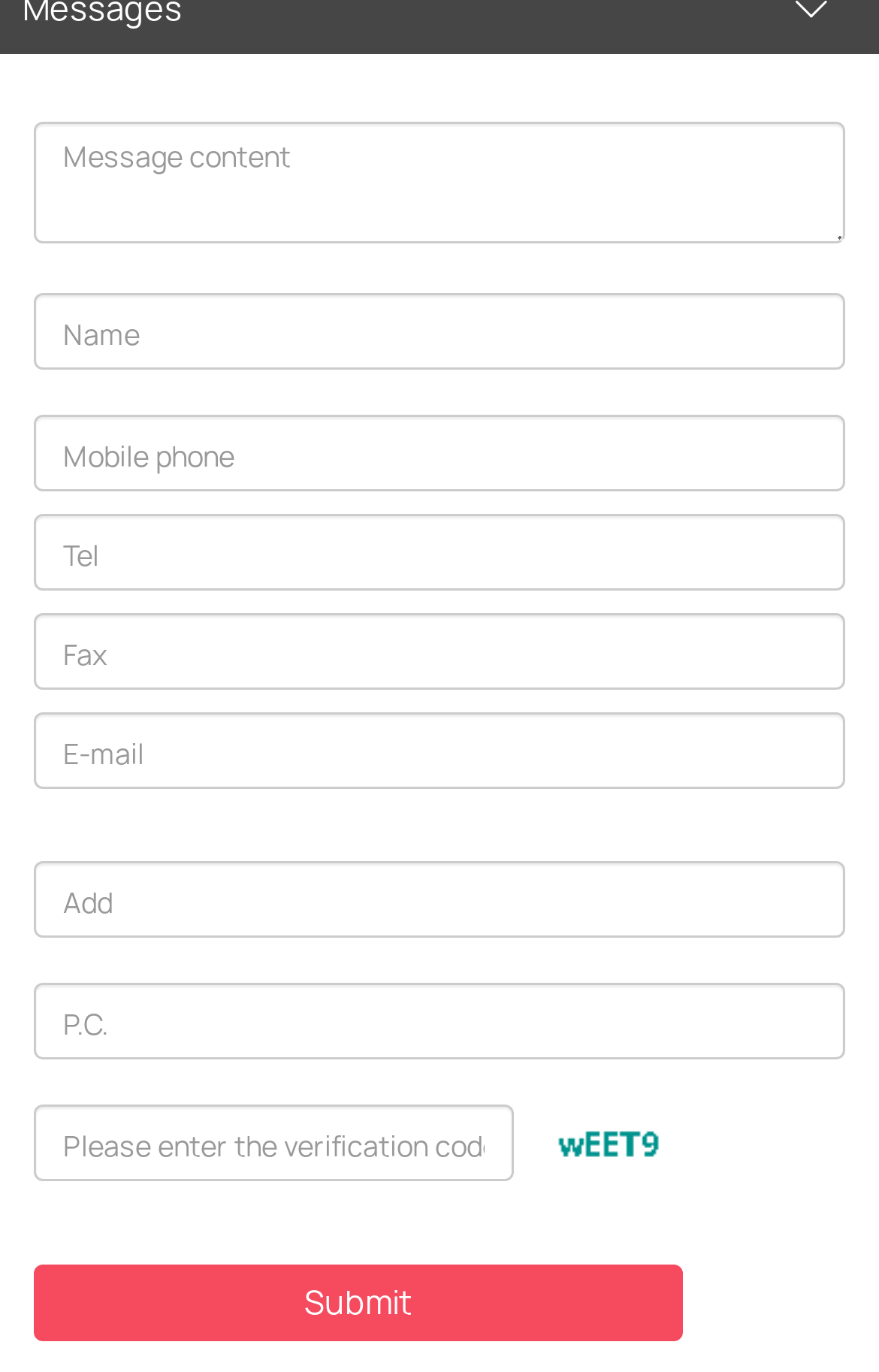How many textboxes are there for contact information?
Please look at the screenshot and answer using one word or phrase.

7